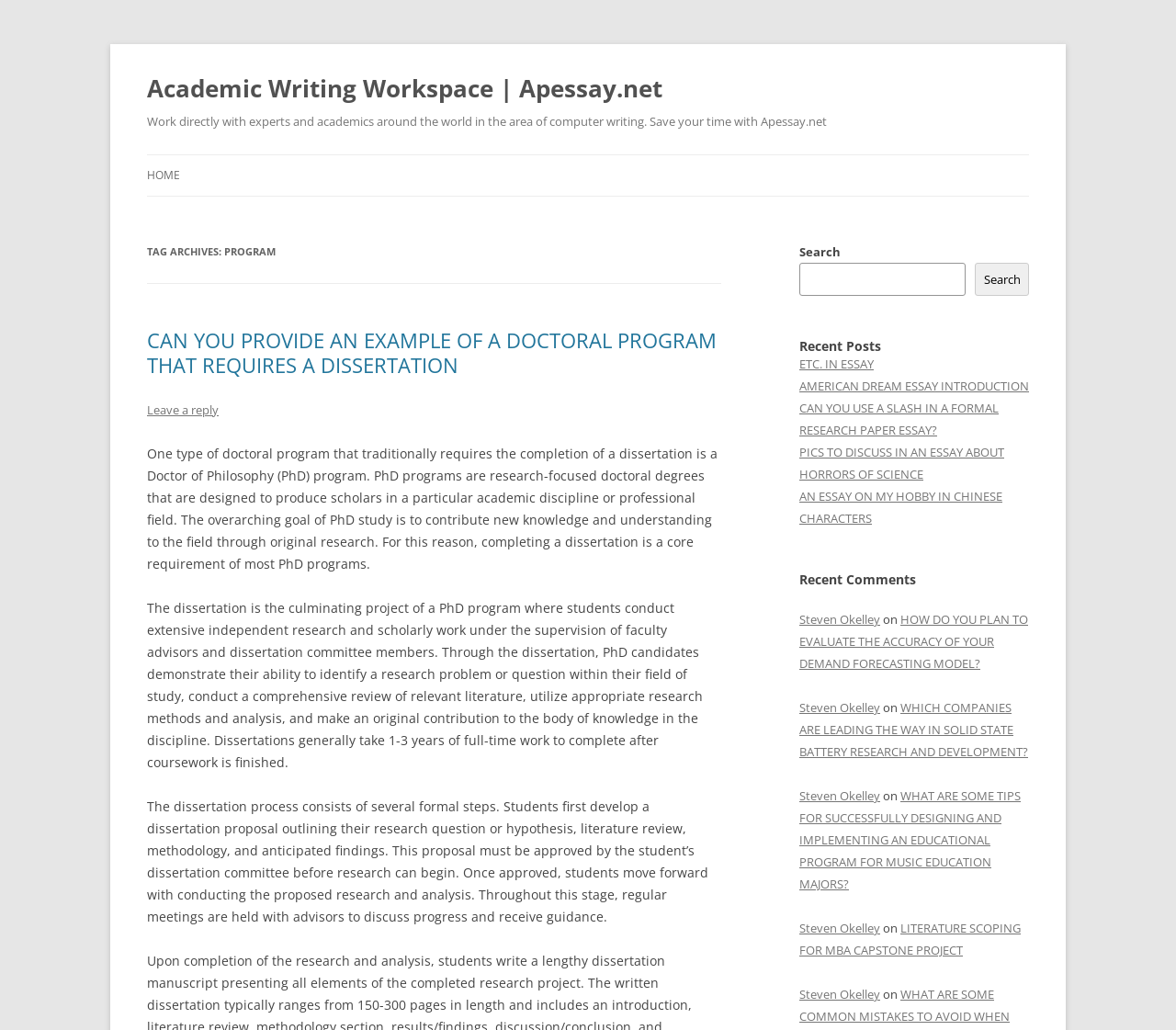Determine the bounding box coordinates for the clickable element required to fulfill the instruction: "Search for a topic". Provide the coordinates as four float numbers between 0 and 1, i.e., [left, top, right, bottom].

[0.68, 0.255, 0.821, 0.288]